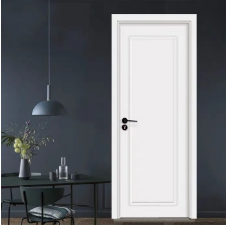What type of lamp is hanging in the background?
Based on the visual content, answer with a single word or a brief phrase.

Pendant lamp